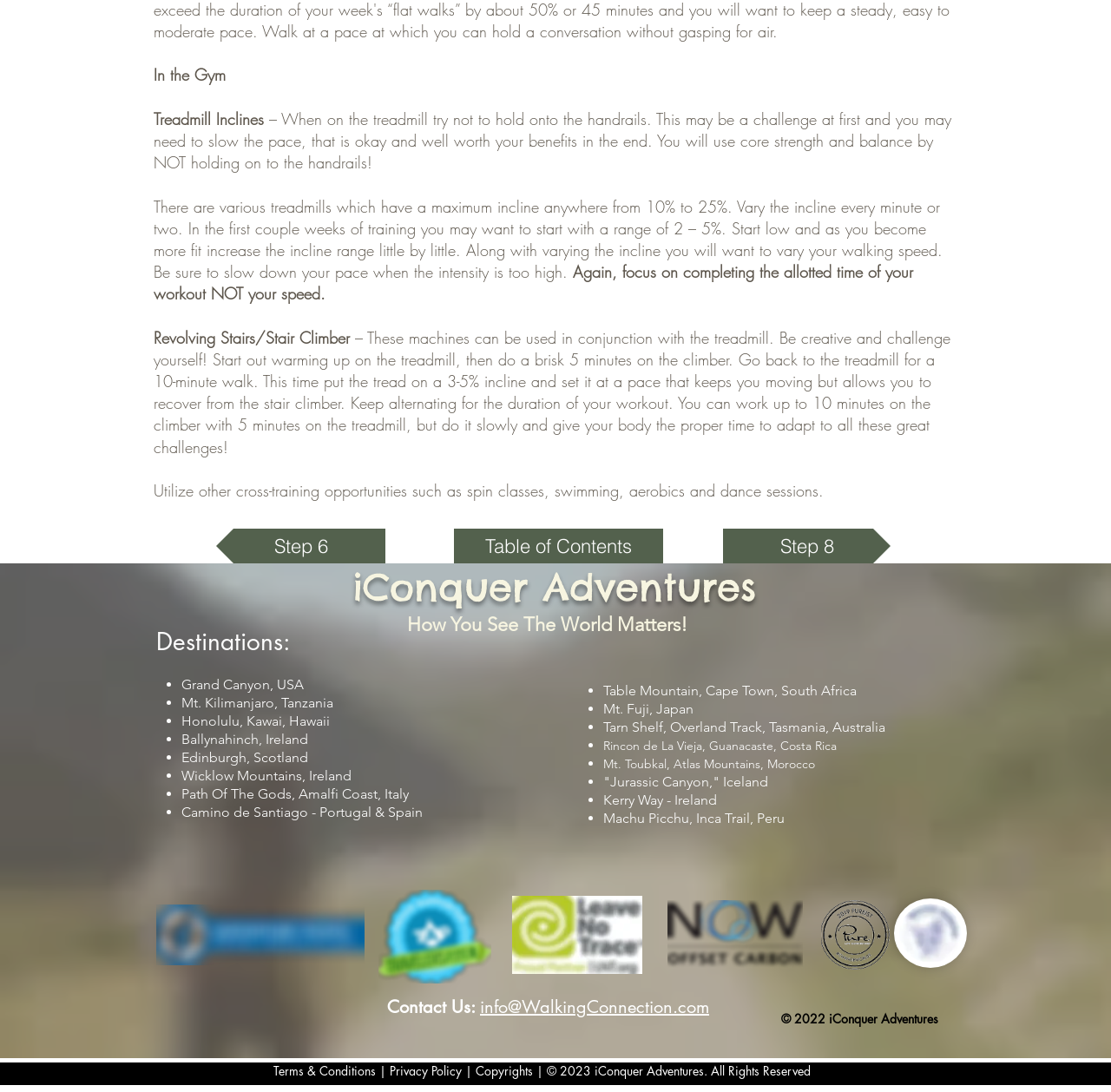What type of machines are mentioned for use in conjunction with the treadmill?
Provide a comprehensive and detailed answer to the question.

According to the static text element, Revolving Stairs/Stair Climber machines are mentioned as an option to use in conjunction with the treadmill for a more challenging workout.